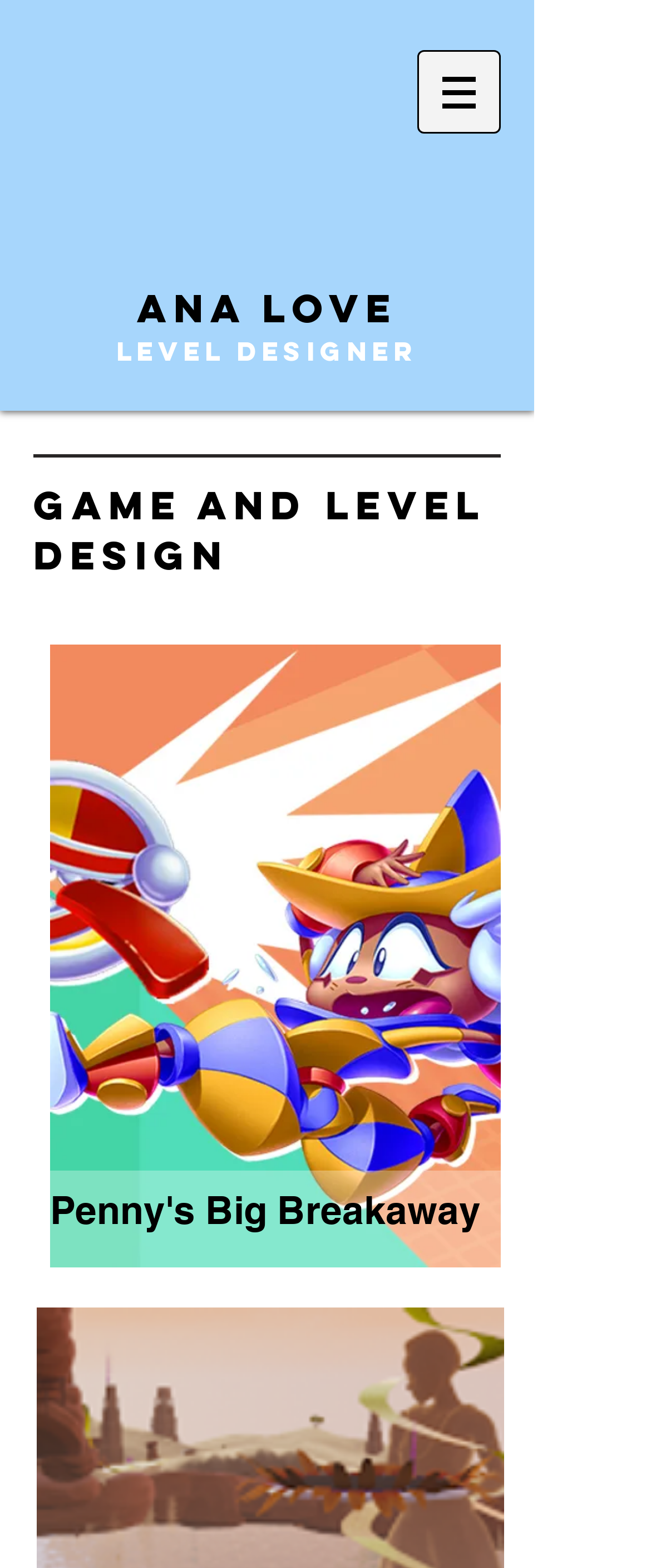Determine the bounding box for the UI element as described: "LEVEL DESIGNER". The coordinates should be represented as four float numbers between 0 and 1, formatted as [left, top, right, bottom].

[0.178, 0.213, 0.642, 0.234]